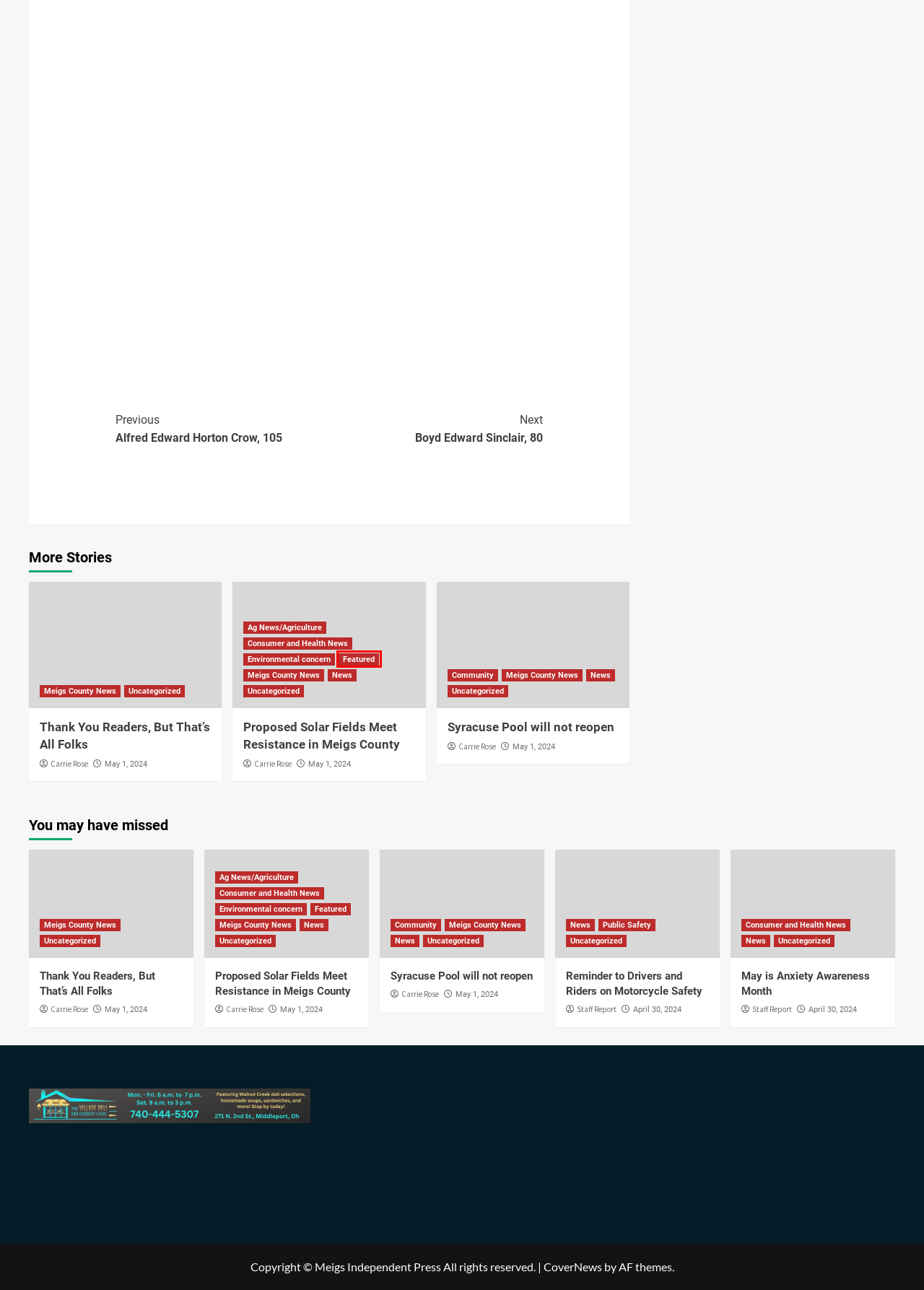You are given a screenshot of a webpage with a red rectangle bounding box. Choose the best webpage description that matches the new webpage after clicking the element in the bounding box. Here are the candidates:
A. Reminder to Drivers and Riders on Motorcycle Safety - Meigs Independent Press
B. Featured Archives - Meigs Independent Press
C. May 2024 - Meigs Independent Press
D. Alfred Edward Horton Crow, 105 - Meigs Independent Press
E. May is Anxiety Awareness Month - Meigs Independent Press
F. Carrie Rose, Author at Meigs Independent Press
G. Public Safety Archives - Meigs Independent Press
H. Proposed Solar Fields Meet Resistance in Meigs County - Meigs Independent Press

B